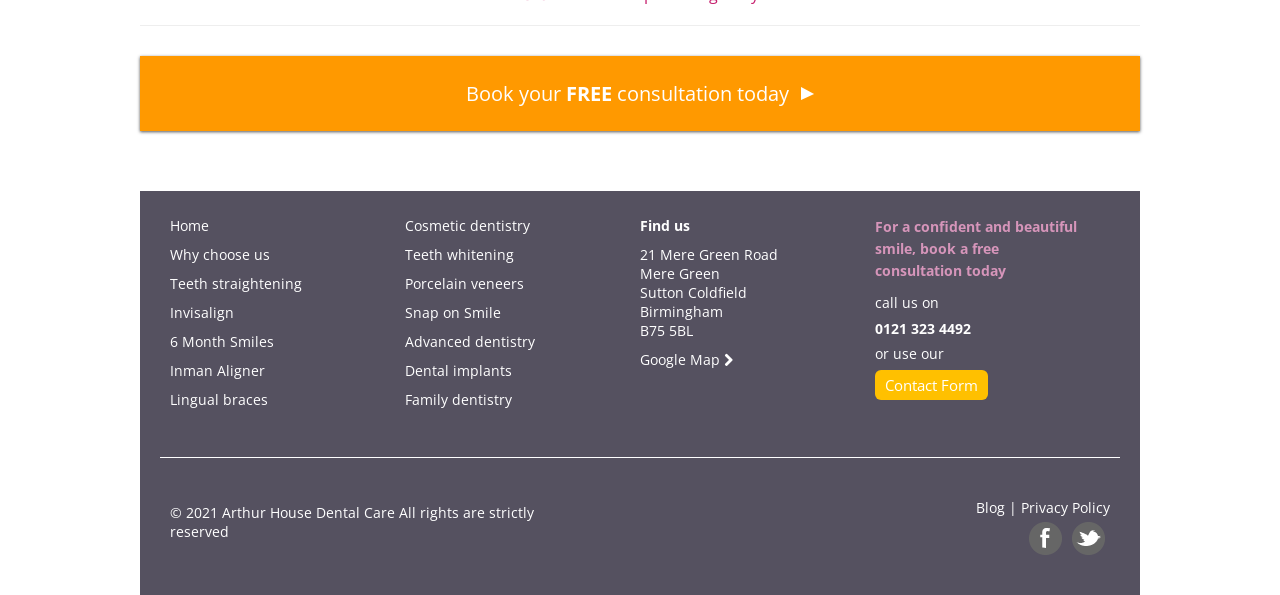How can I contact the dental care?
Please answer the question with a single word or phrase, referencing the image.

Call or use contact form